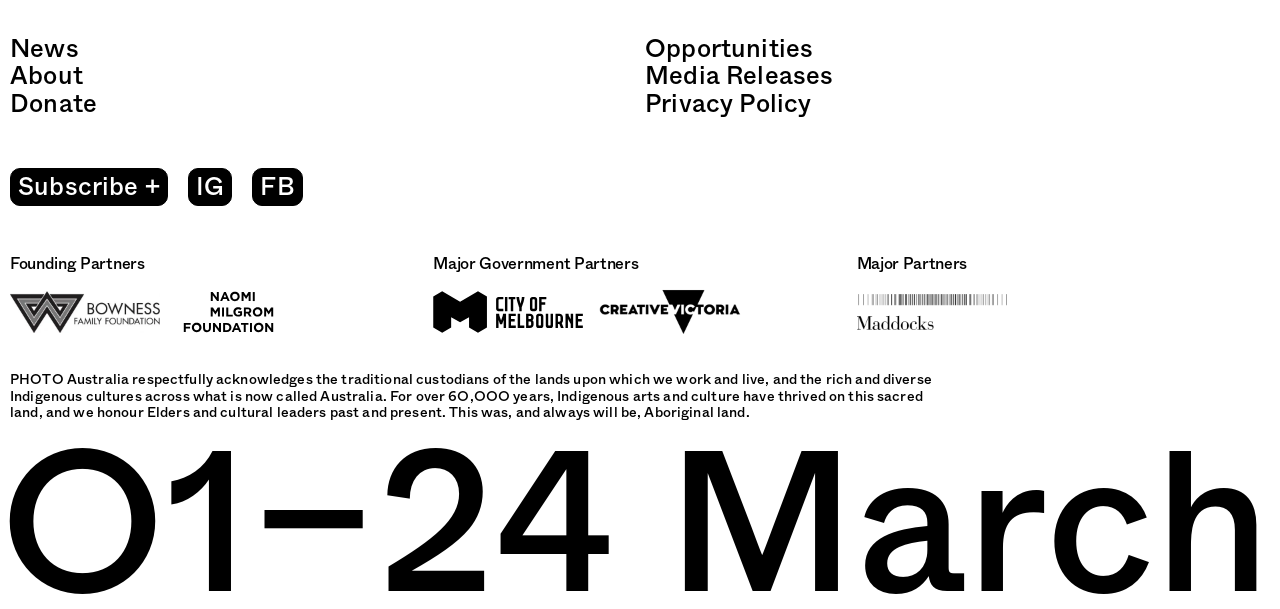Locate the bounding box coordinates of the clickable area needed to fulfill the instruction: "Learn more about the exhibition at Royal Botanic Gardens, Anzac Station precinct".

[0.504, 0.667, 0.707, 0.732]